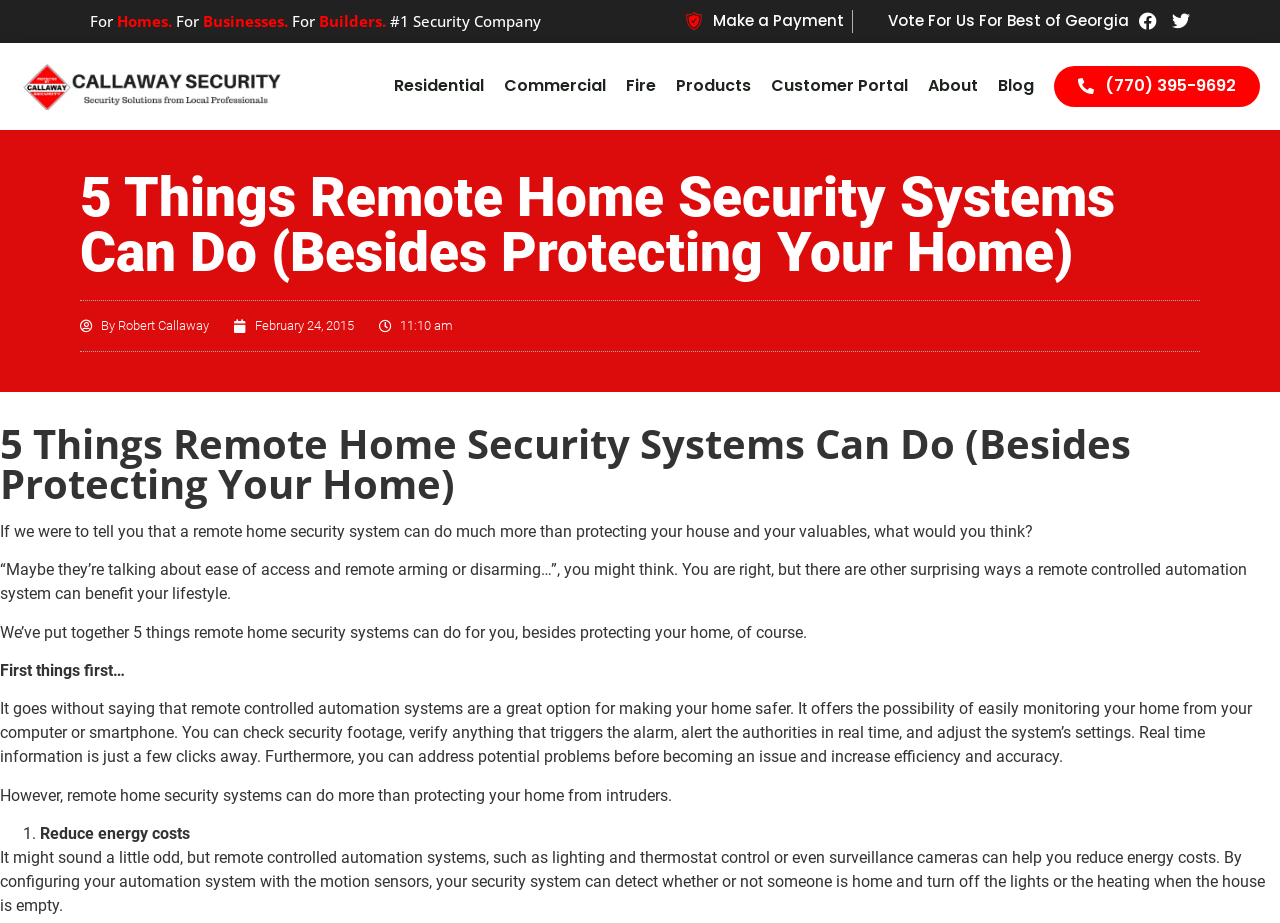Articulate a detailed summary of the webpage's content and design.

This webpage is about remote home security systems and their benefits beyond protecting homes and valuables. At the top, there is a navigation menu with links to different sections, including "Residential", "Commercial", "Fire", "Products", "Customer Portal", "About", and "Blog". Below the navigation menu, there is a heading that reads "5 Things Remote Home Security Systems Can Do (Besides Protecting Your Home)".

To the left of the heading, there is a logo of "Callaway Security" with a link to the company's website. On the right side, there are links to "Make a Payment" and "Vote For Us For Best of Georgia", accompanied by small icons. There are also social media links to Facebook and Twitter.

The main content of the webpage starts with a question, "If we were to tell you that a remote home security system can do much more than protecting your house and your valuables, what would you think?" followed by a brief introduction to the topic. The article then lists five things that remote home security systems can do, besides protecting homes.

The first point is that remote controlled automation systems can make homes safer by allowing easy monitoring from computers or smartphones. The second point is that these systems can help reduce energy costs by detecting whether someone is home and turning off lights or heating when the house is empty.

The rest of the article is not fully described in the provided accessibility tree, but it appears to continue discussing the benefits of remote home security systems. At the bottom of the page, there is a link to the company's phone number and a copyright notice.